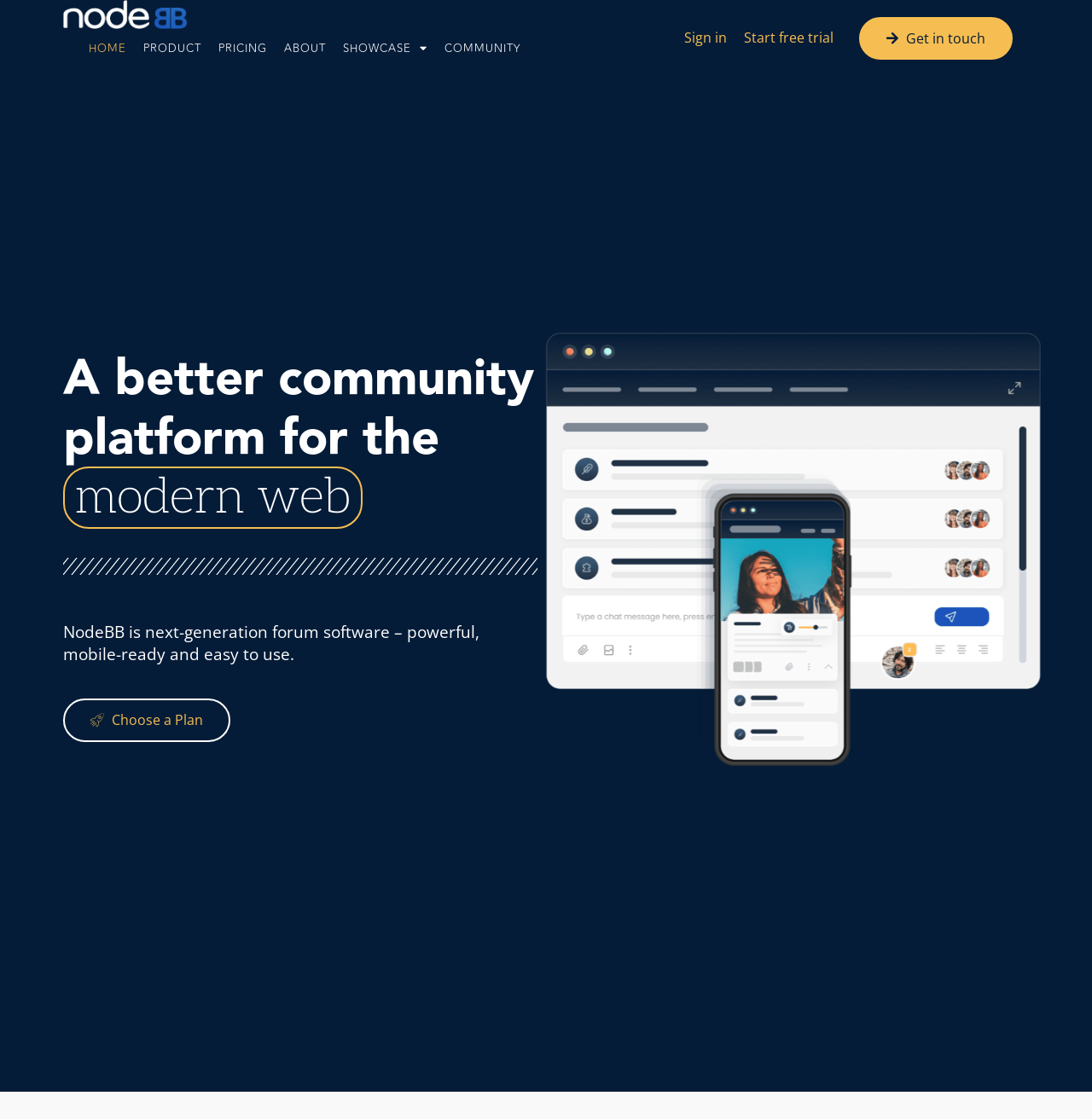Kindly respond to the following question with a single word or a brief phrase: 
How many links are there in the top section?

9